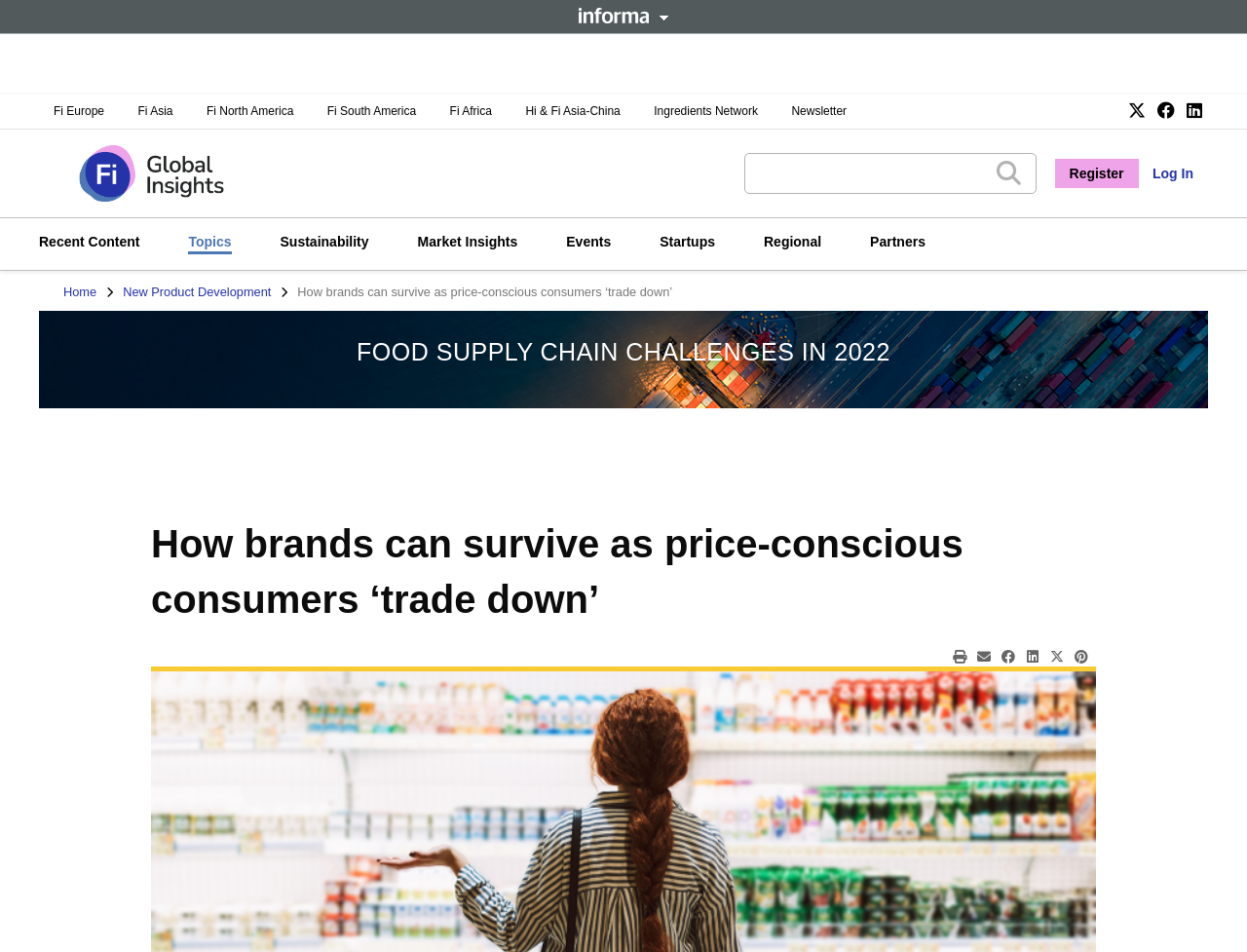Identify the bounding box coordinates of the specific part of the webpage to click to complete this instruction: "Read the article about FOOD SUPPLY CHAIN CHALLENGES IN 2022".

[0.286, 0.355, 0.714, 0.384]